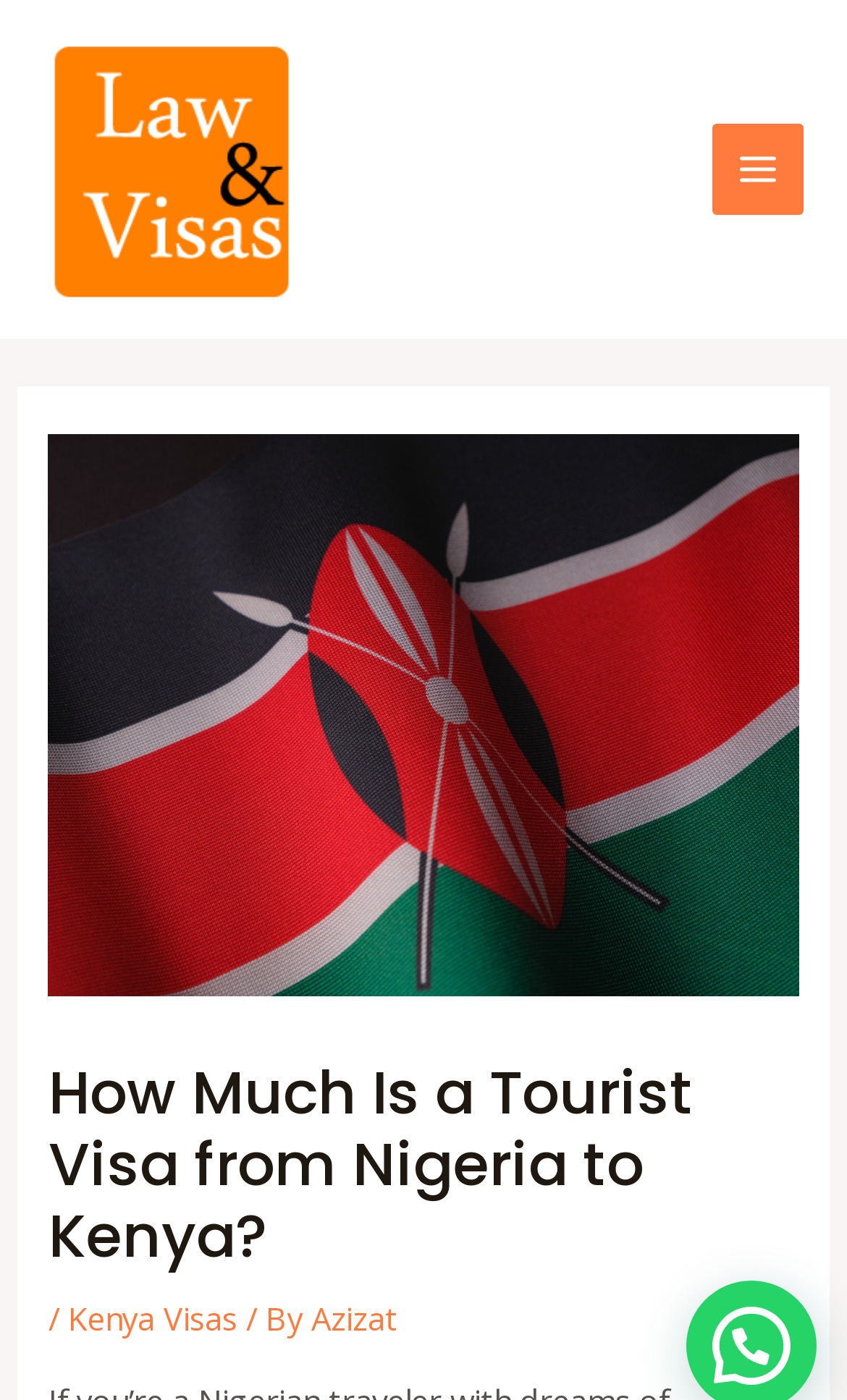Generate a comprehensive caption for the webpage you are viewing.

The webpage is about tourist visas from Nigeria to Kenya, specifically focusing on the cost and requirements for a seamless visa application. 

At the top left corner, there is a logo of "Law and Visas" with a corresponding link. Below the logo, there is a main menu button on the top right corner. 

The main content of the webpage is divided into a header section and a body section. The header section spans across the entire width of the page and contains an image related to the topic, a heading that reads "How Much Is a Tourist Visa from Nigeria to Kenya?", and a navigation path with links to "Kenya Visas" and "Azizat" separated by slashes. 

There are no other notable UI elements or images on the page besides the logo and the image in the header section.